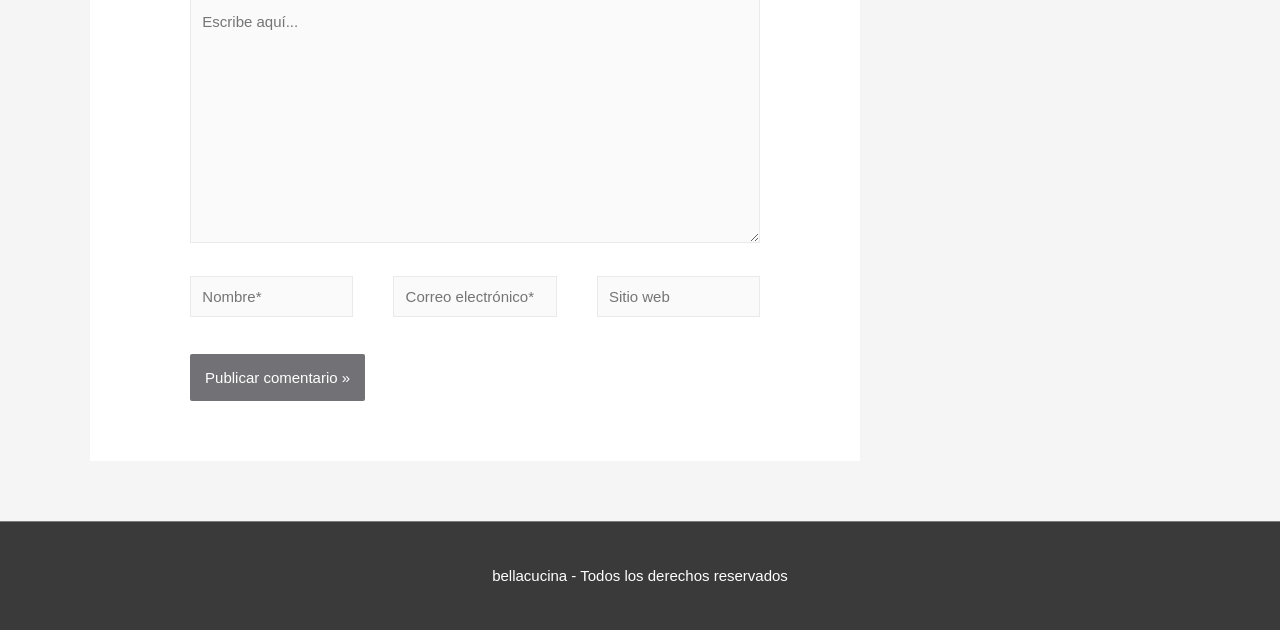Respond concisely with one word or phrase to the following query:
What is the difference between the 'Correo electrónico*' and 'Sitio web' fields? 

One is required, one is not